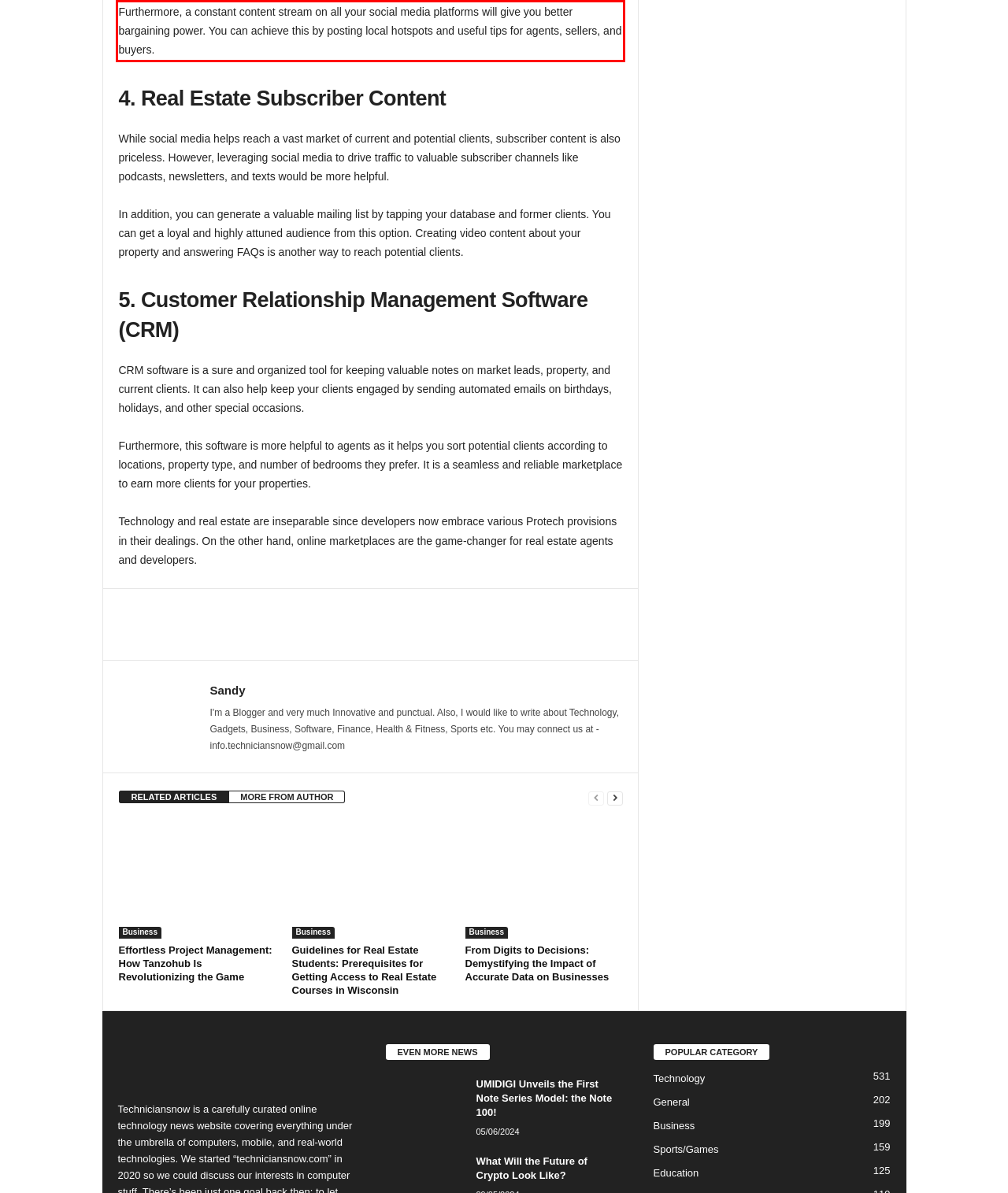You are provided with a screenshot of a webpage that includes a red bounding box. Extract and generate the text content found within the red bounding box.

Furthermore, a constant content stream on all your social media platforms will give you better bargaining power. You can achieve this by posting local hotspots and useful tips for agents, sellers, and buyers.